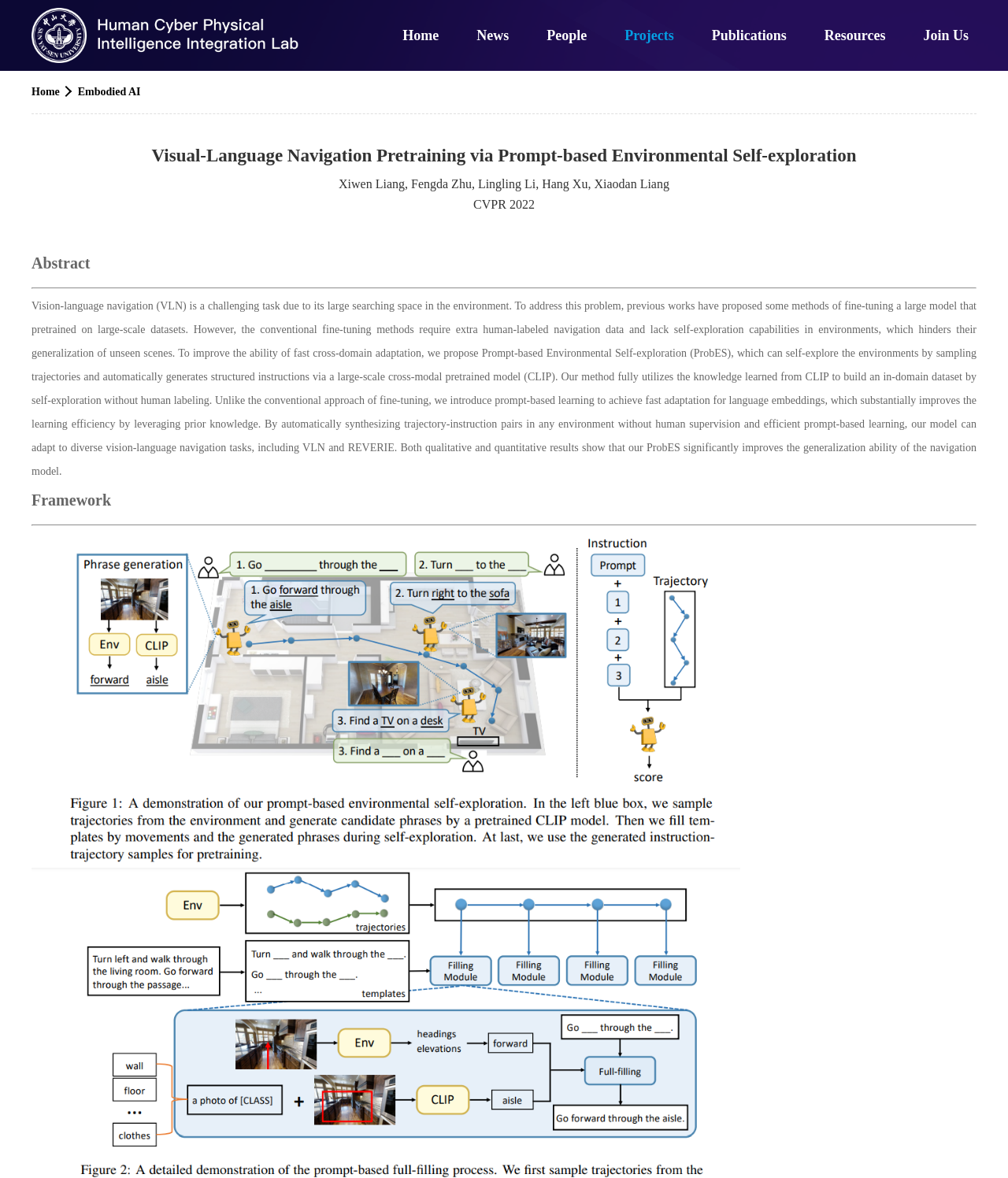Please find the bounding box coordinates of the clickable region needed to complete the following instruction: "Support BOF through Patreon". The bounding box coordinates must consist of four float numbers between 0 and 1, i.e., [left, top, right, bottom].

None